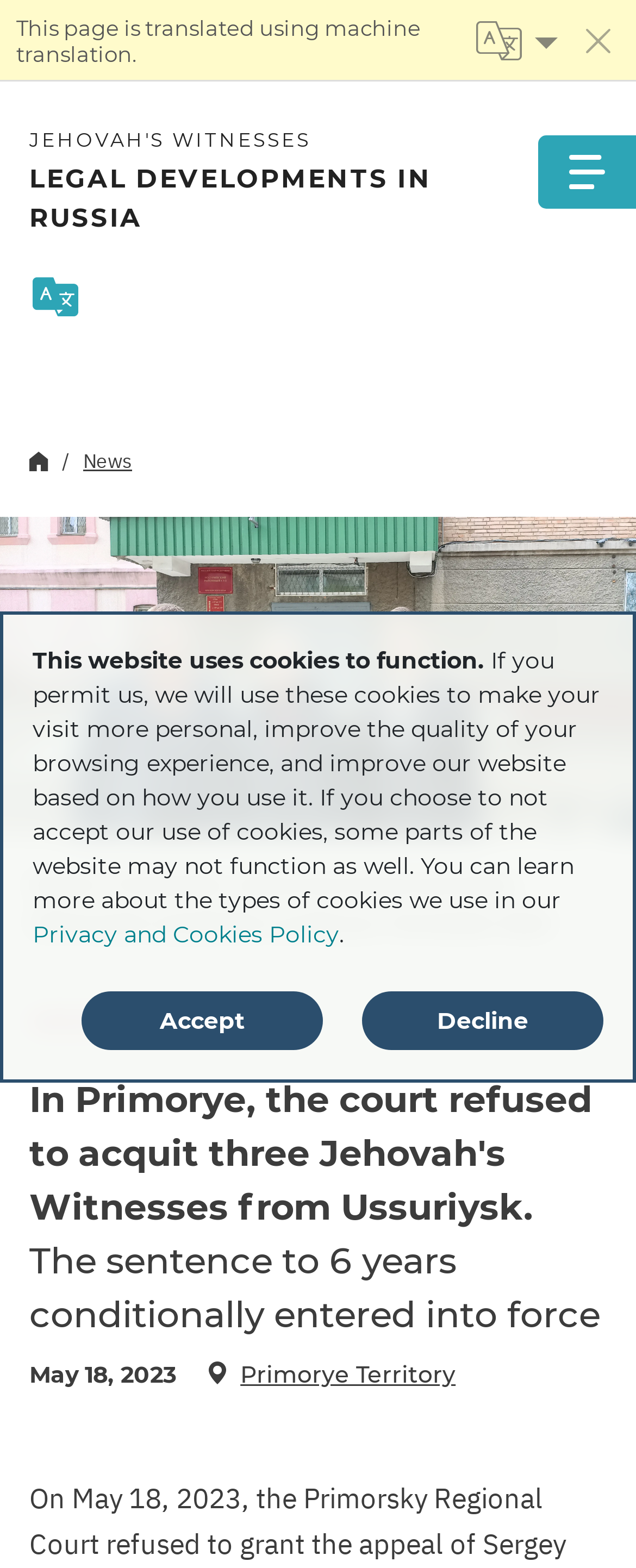Pinpoint the bounding box coordinates of the clickable element needed to complete the instruction: "Toggle the menu". The coordinates should be provided as four float numbers between 0 and 1: [left, top, right, bottom].

None